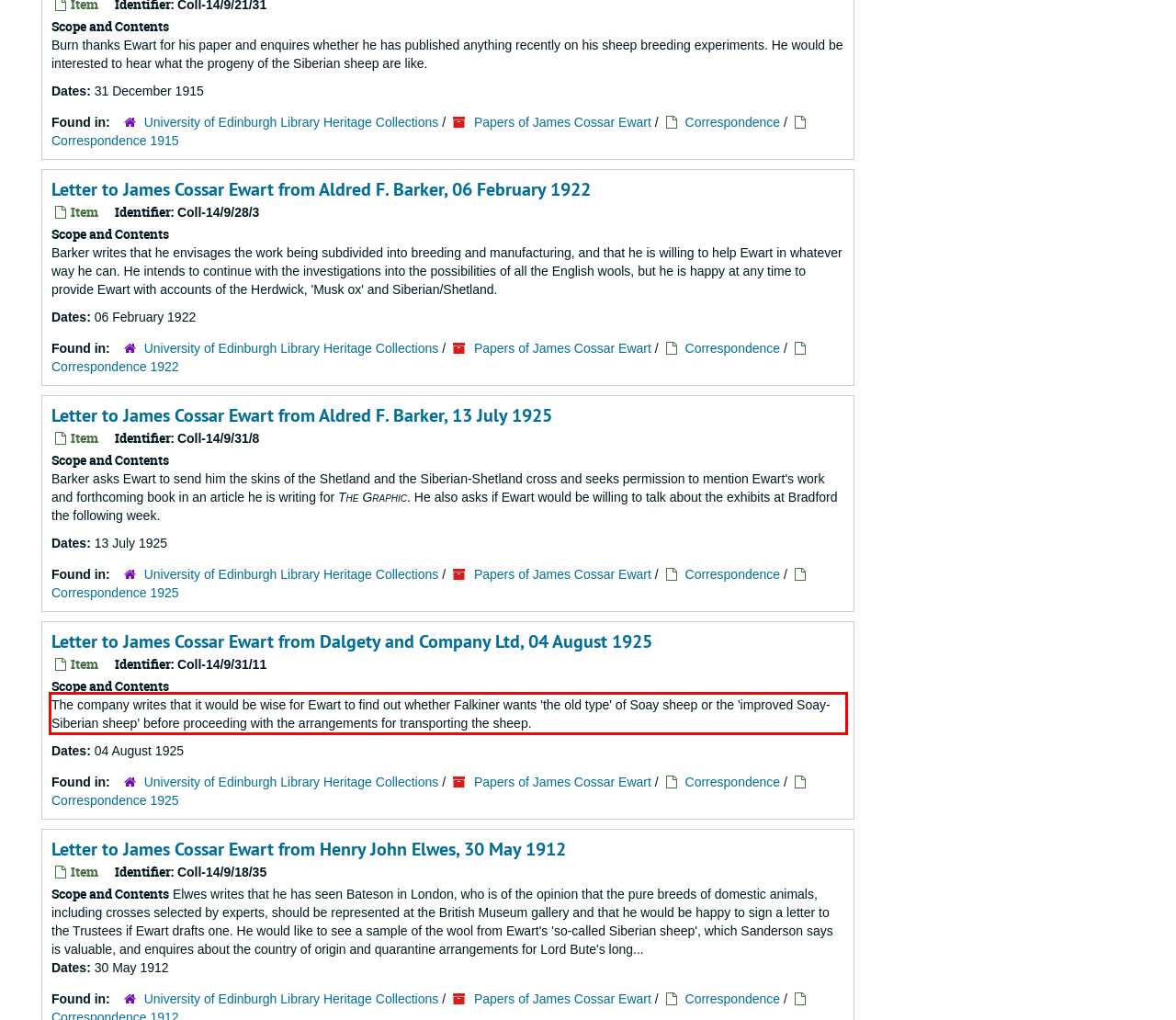Observe the screenshot of the webpage that includes a red rectangle bounding box. Conduct OCR on the content inside this red bounding box and generate the text.

The company writes that it would be wise for Ewart to find out whether Falkiner wants 'the old type' of Soay sheep or the 'improved Soay-Siberian sheep' before proceeding with the arrangements for transporting the sheep.